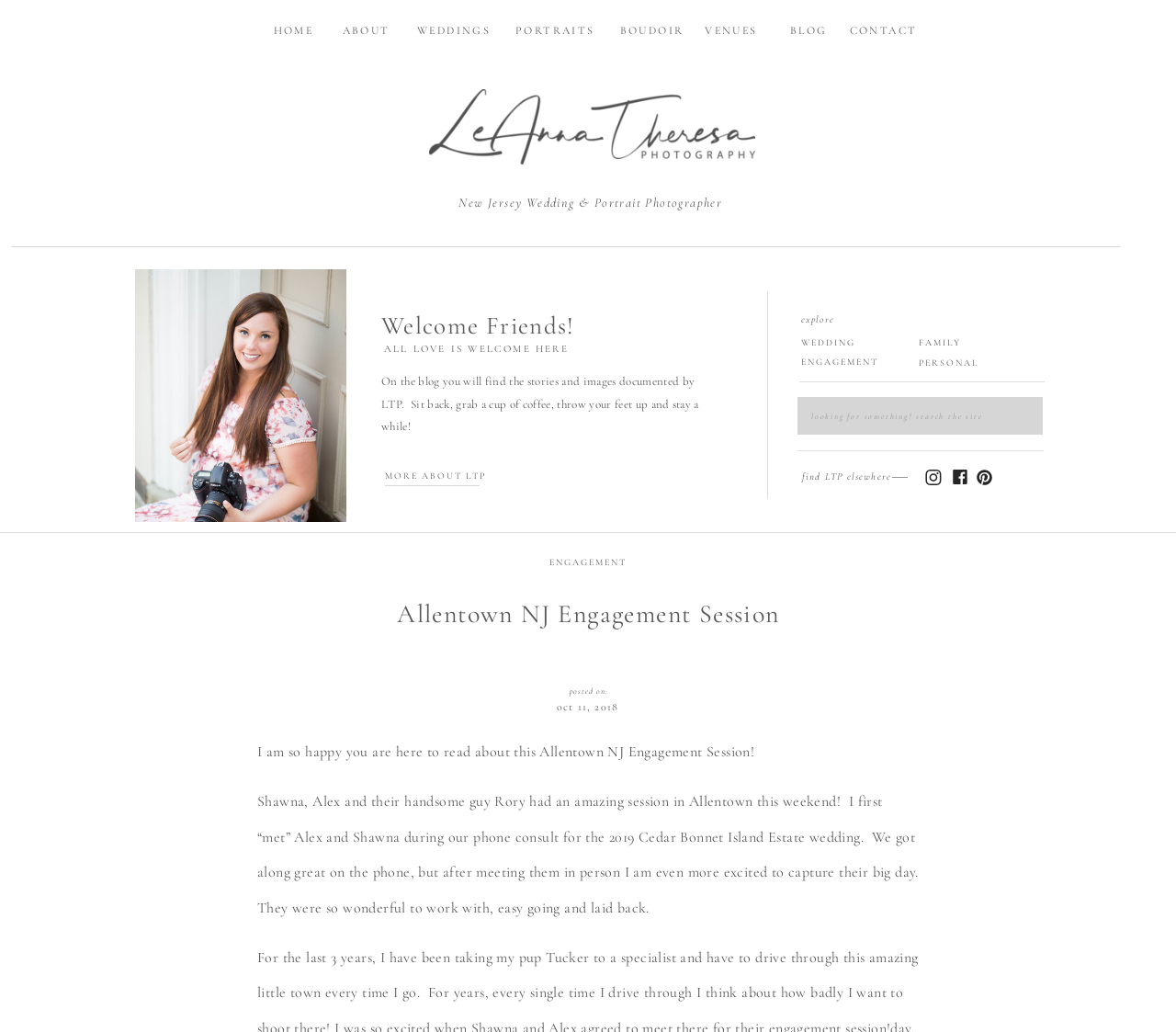Using the element description provided, determine the bounding box coordinates in the format (top-left x, top-left y, bottom-right x, bottom-right y). Ensure that all values are floating point numbers between 0 and 1. Element description: Portraits

[0.438, 0.017, 0.5, 0.044]